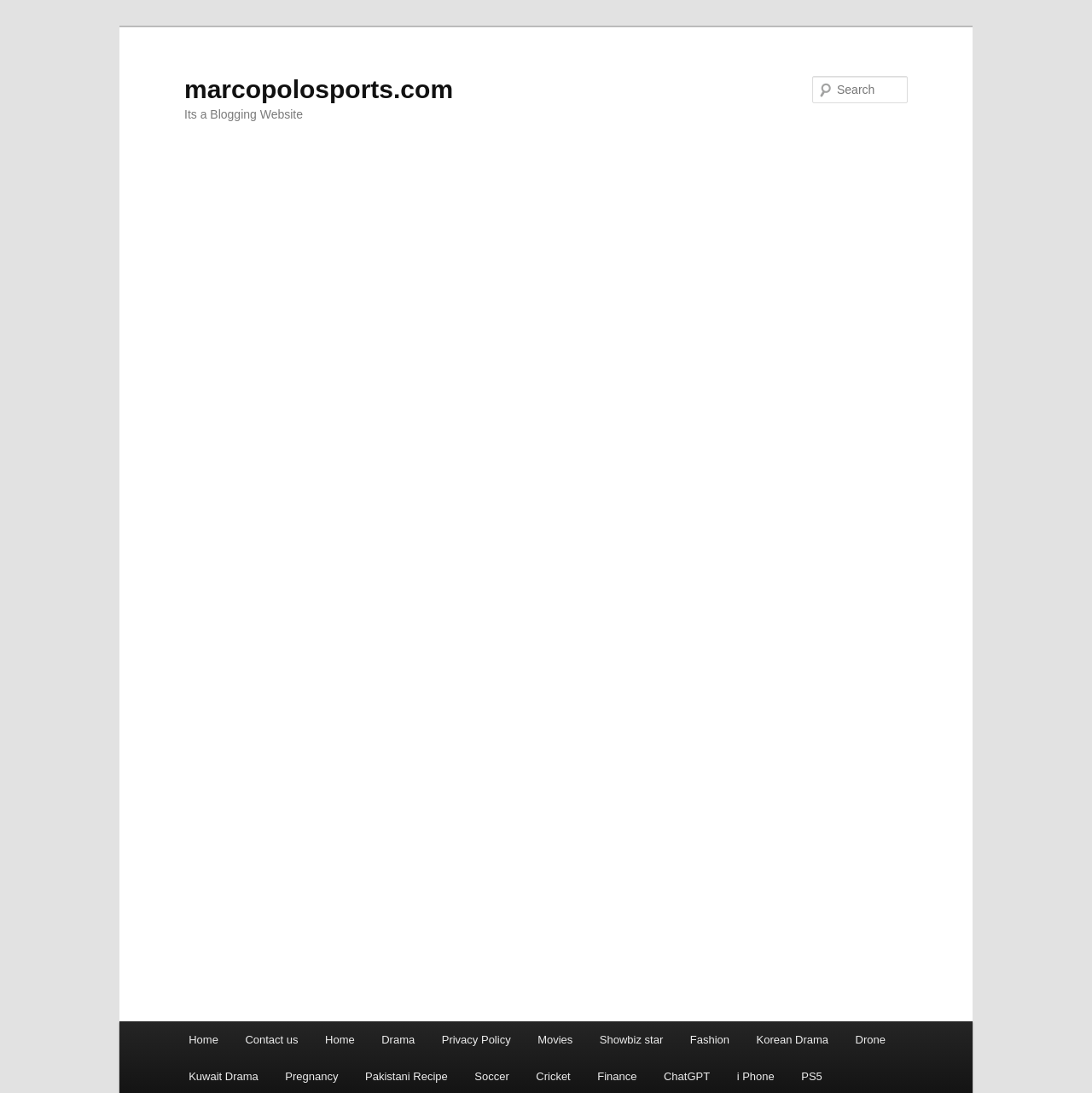Determine the bounding box coordinates of the section to be clicked to follow the instruction: "Search for something". The coordinates should be given as four float numbers between 0 and 1, formatted as [left, top, right, bottom].

[0.744, 0.069, 0.831, 0.094]